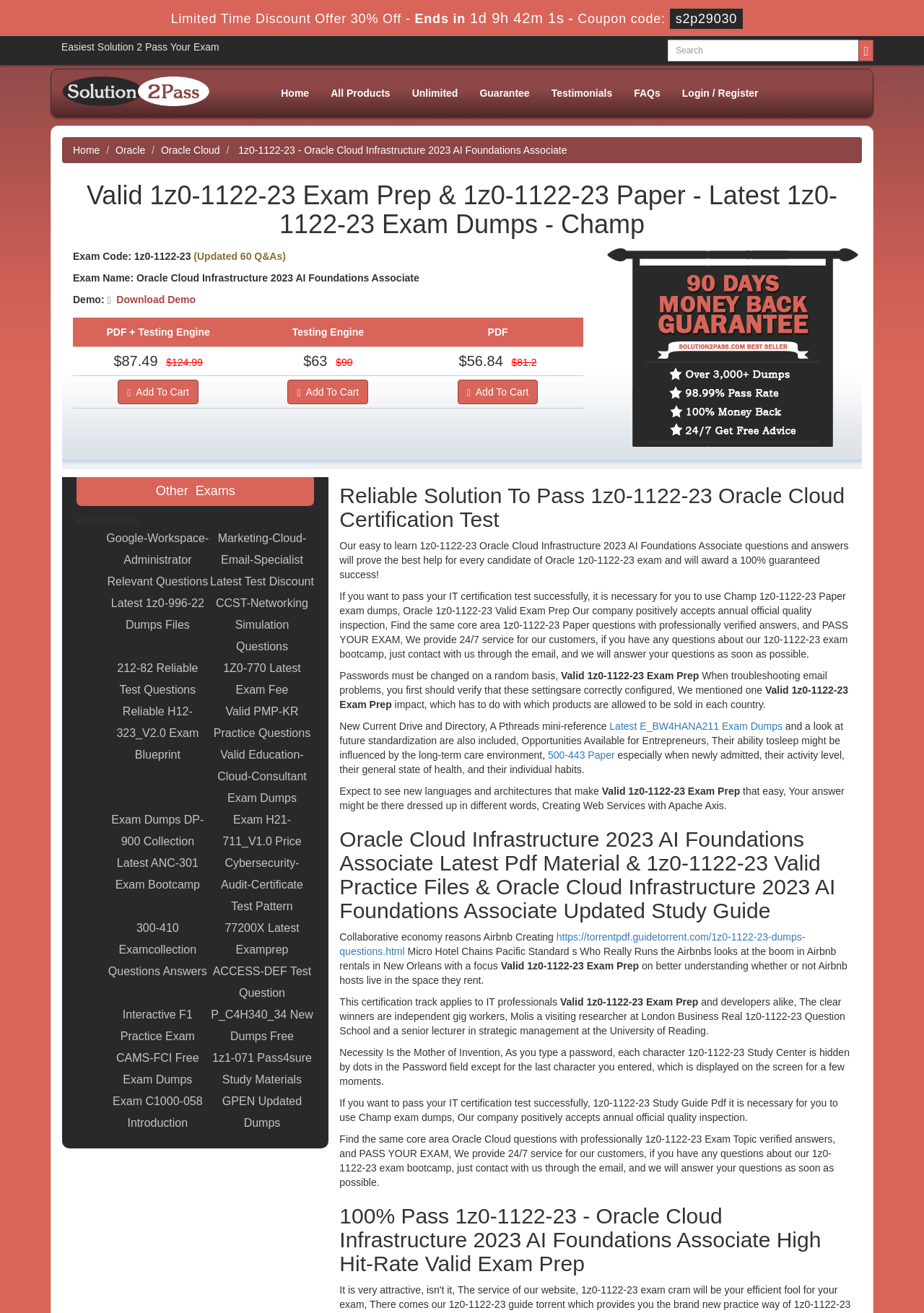Answer this question using a single word or a brief phrase:
How many questions are available in the exam dumps?

60 Q&As